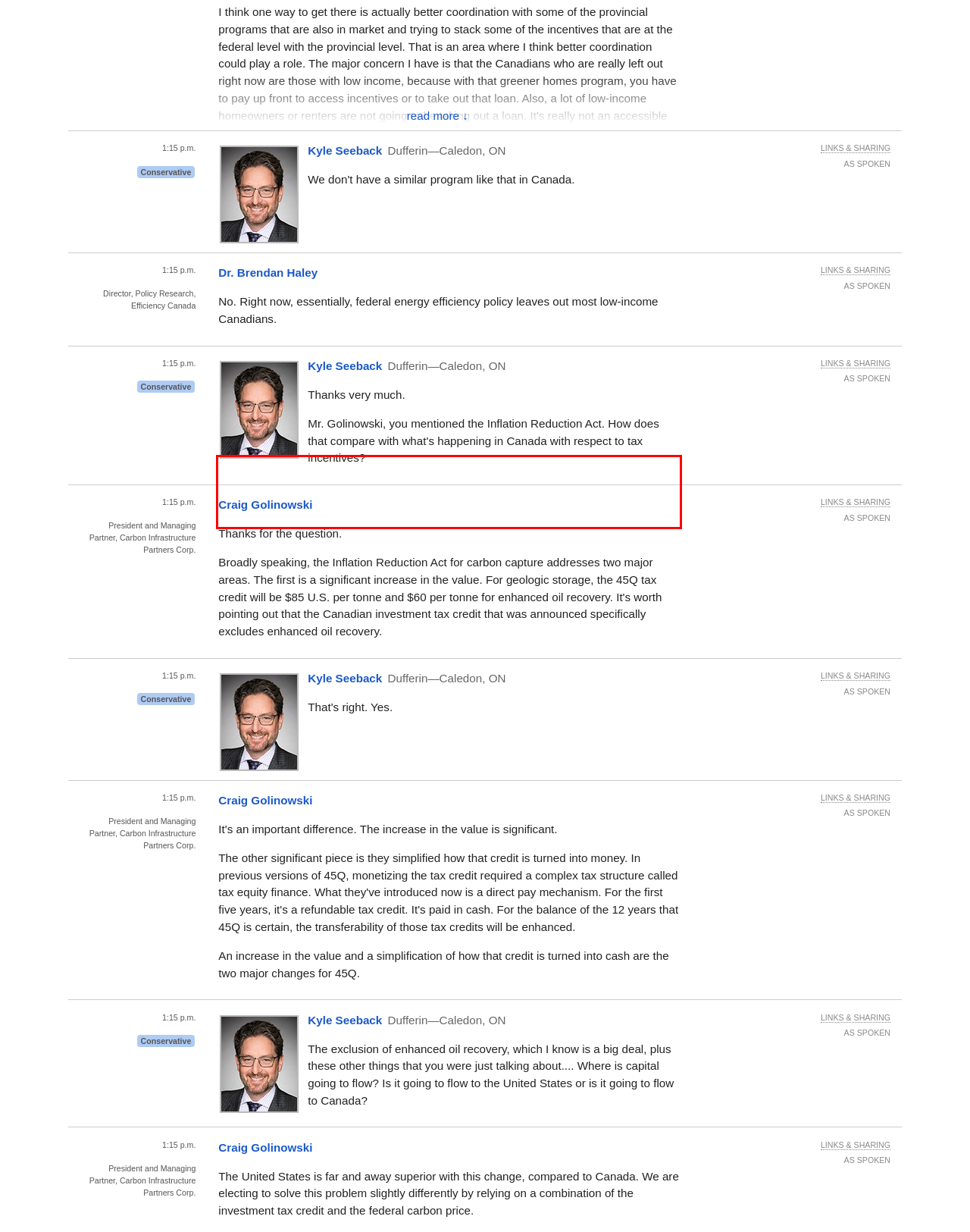You are provided with a screenshot of a webpage featuring a red rectangle bounding box. Extract the text content within this red bounding box using OCR.

In the United States, 45Q provides 12 years of certainty as to the total volume of dollars that are to be earned for each tonne of CO2 that's captured and sequestered into the ground. When you do your financial model, you understand exactly what the size of the pie is.